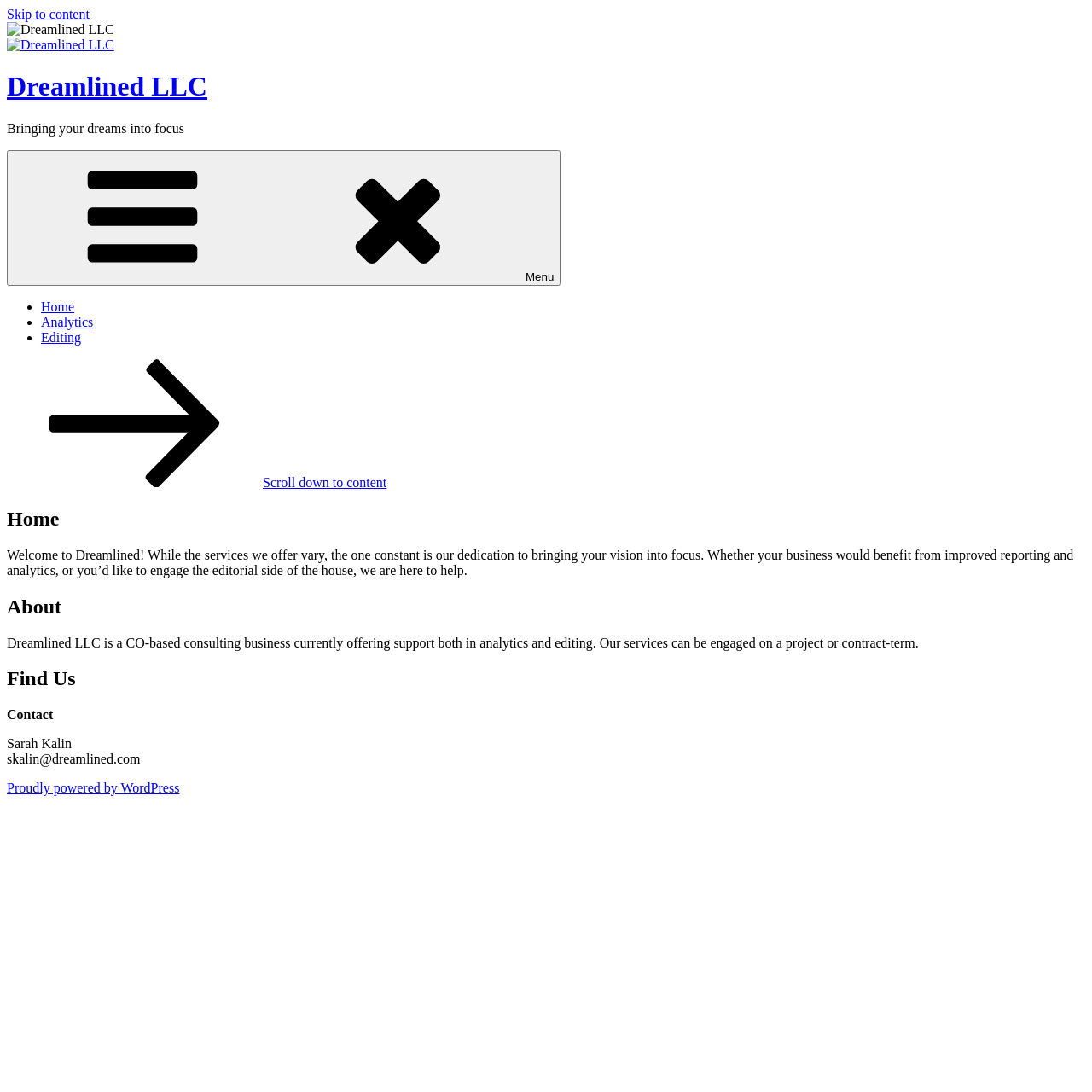Offer a comprehensive description of the webpage’s content and structure.

The webpage is about Dreamlined LLC, a consulting business that offers support in analytics and editing. At the top left corner, there is a link to skip to the content and an image of the company's logo. Below the logo, there is a heading with the company's name and a tagline "Bringing your dreams into focus". 

To the right of the logo, there is a top menu with links to "Home", "Analytics", and "Editing". Below the top menu, there is a link to scroll down to the content. 

The main content area is divided into two sections. The first section has a heading "Home" and a paragraph of text that welcomes visitors to Dreamlined and describes the company's services. The second section has a heading "About" and a paragraph of text that provides more information about the company, including its location and services offered.

At the bottom of the page, there is a footer section with a heading "Find Us" and contact information, including a name, email address, and a link to the company's WordPress page.